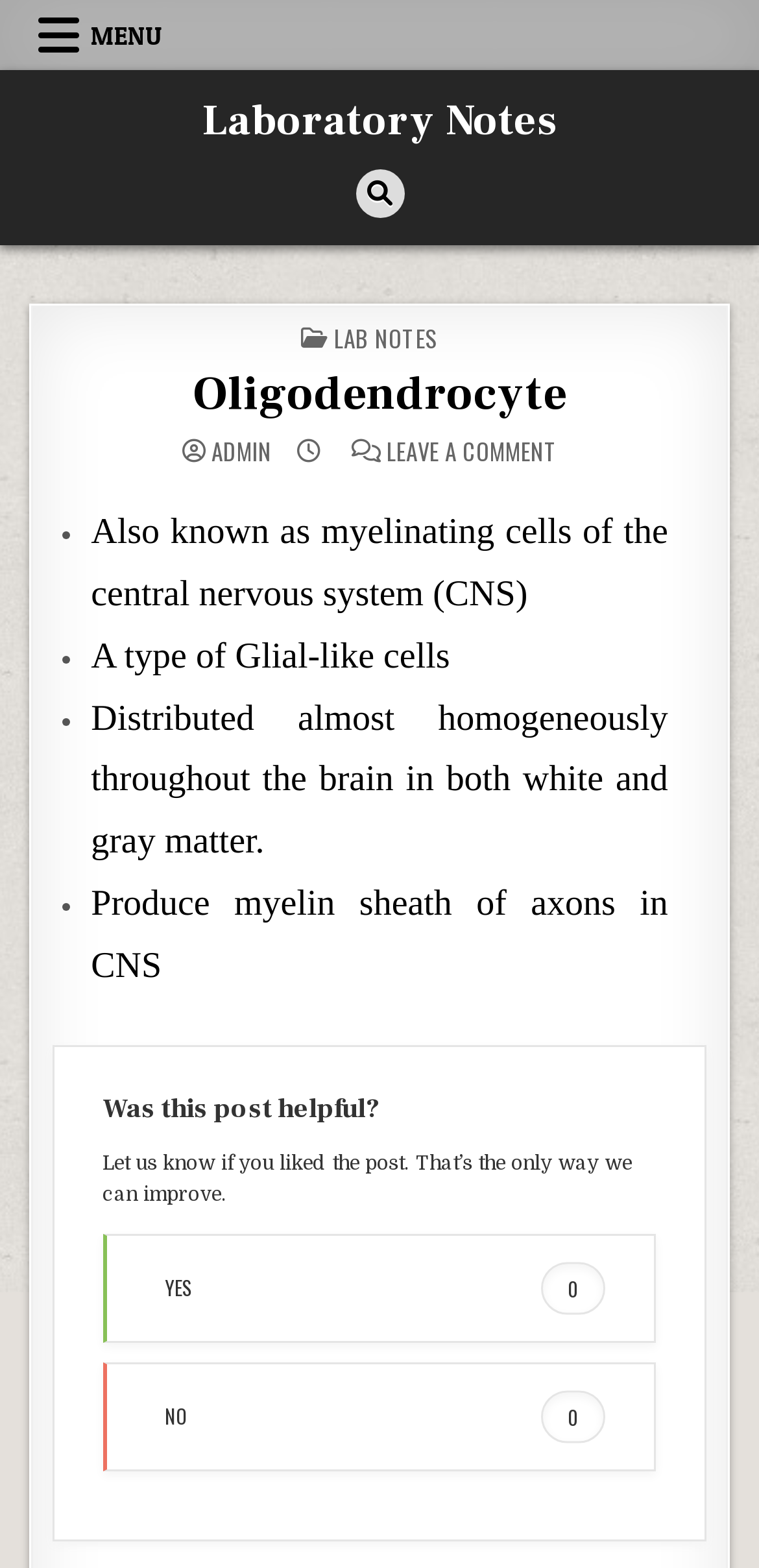Provide a brief response to the question using a single word or phrase: 
What is the purpose of the 'Was this post helpful?' section?

To get feedback